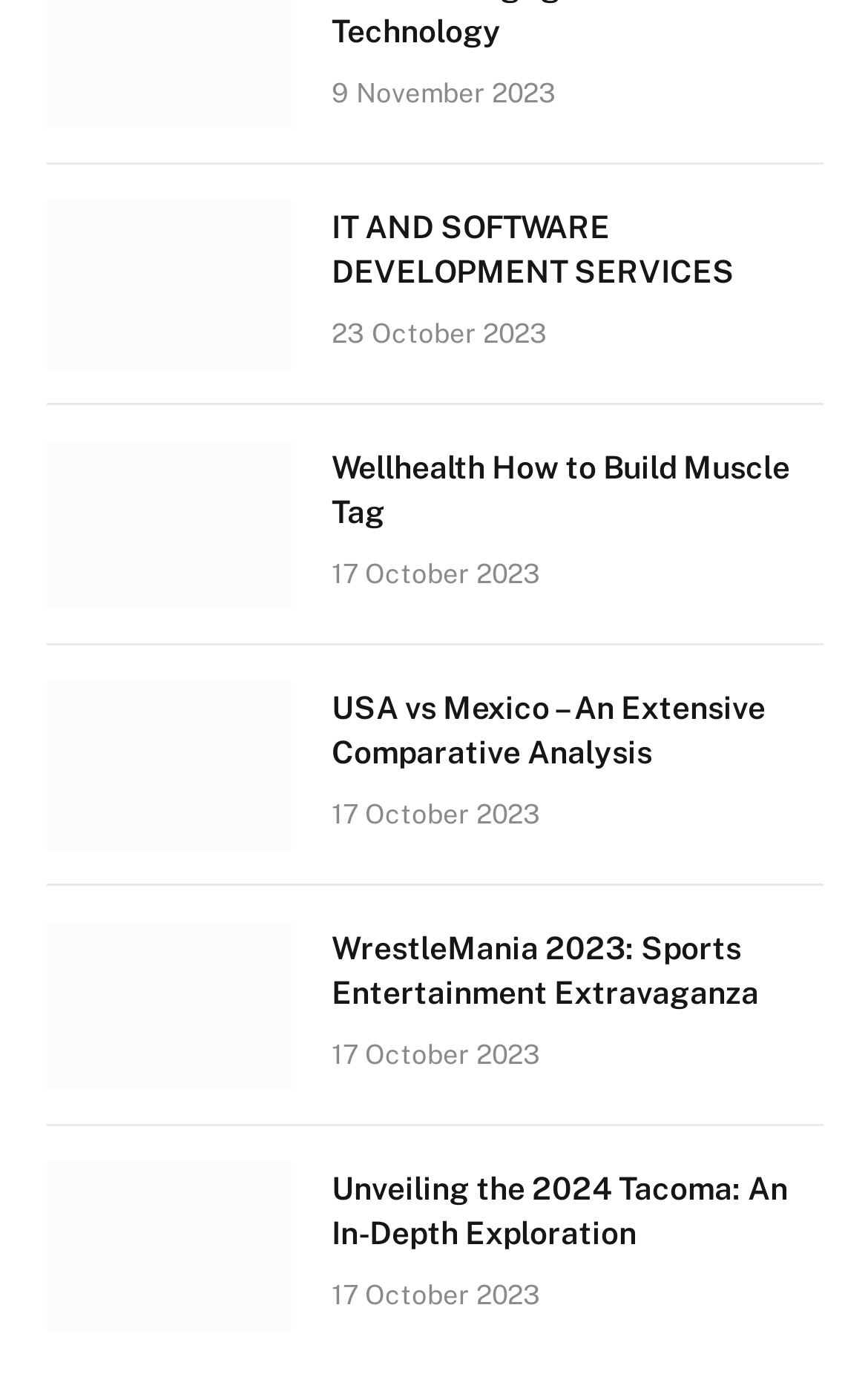What is the topic of the first article?
Based on the screenshot, answer the question with a single word or phrase.

IT AND SOFTWARE DEVELOPMENT SERVICES